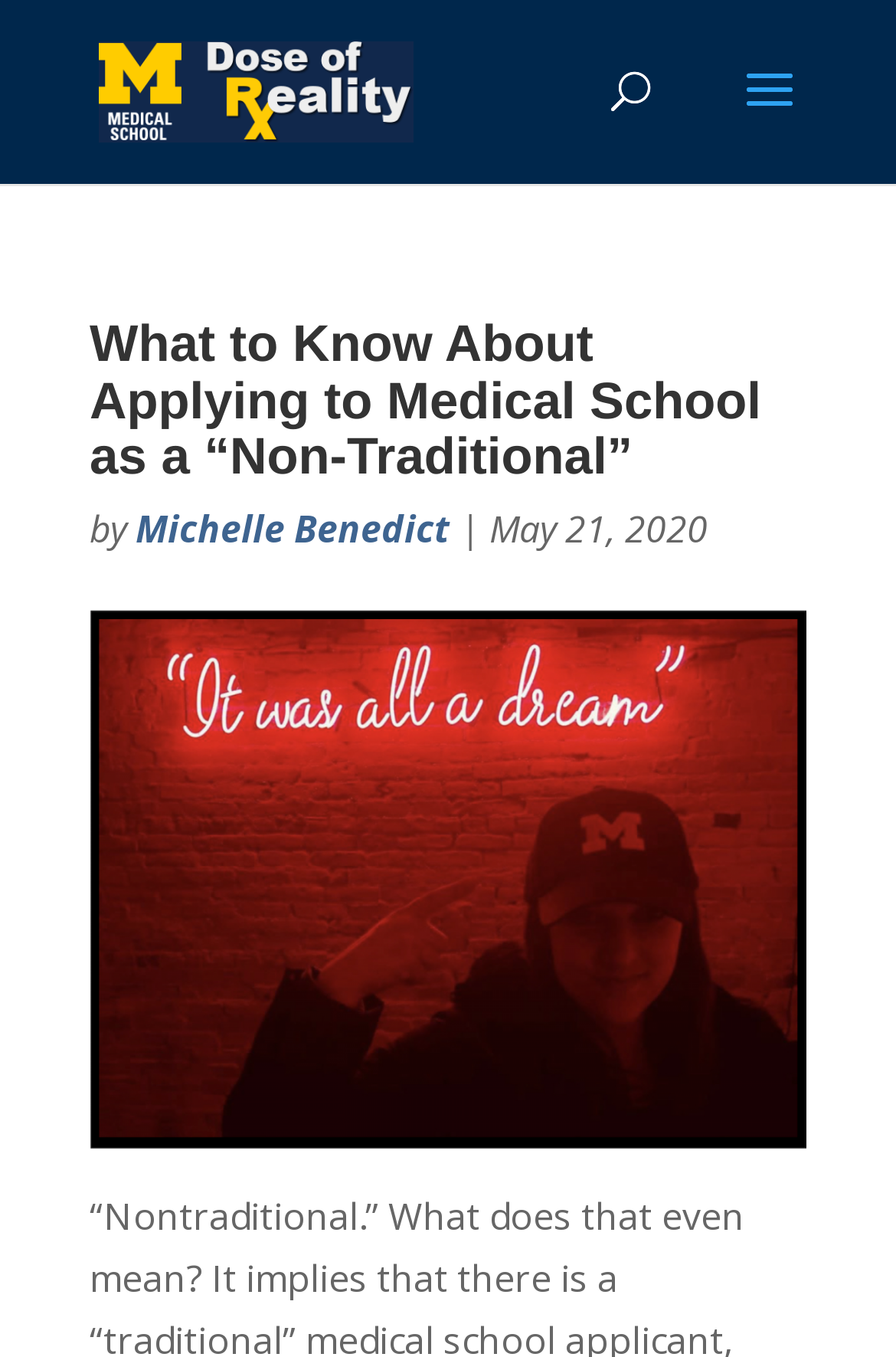Use a single word or phrase to answer the question:
What is the title of the article?

Applying to Medical School